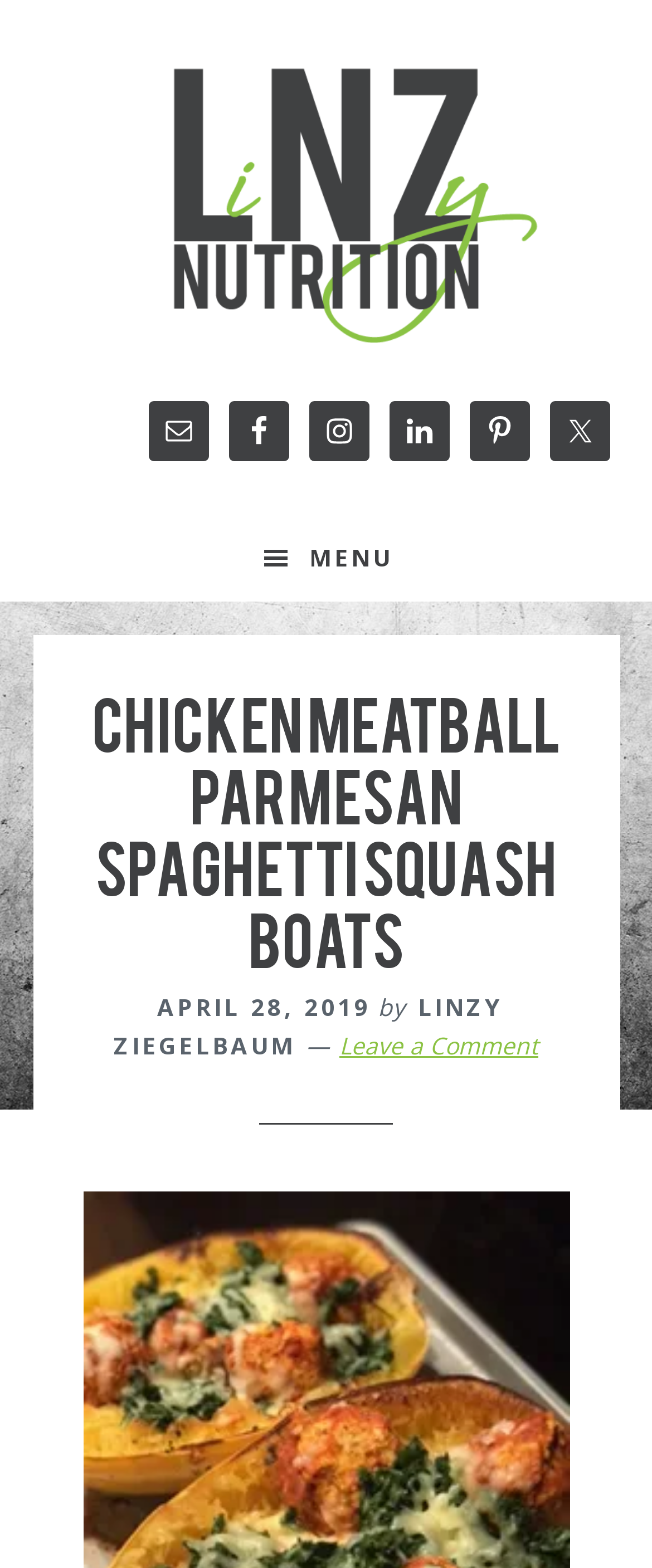Your task is to extract the text of the main heading from the webpage.

Chicken Meatball Parmesan Spaghetti Squash Boats